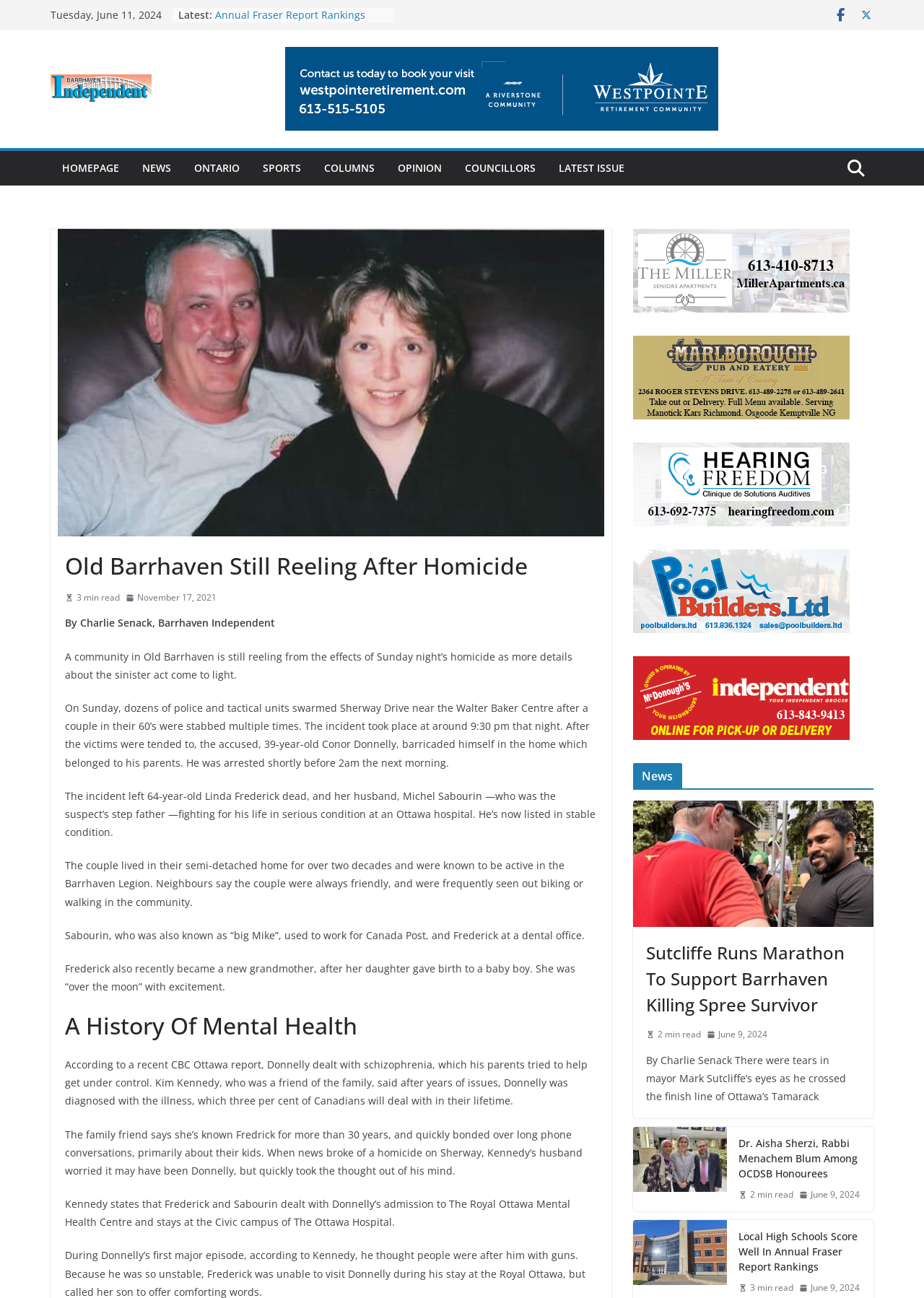Locate the bounding box coordinates of the clickable region necessary to complete the following instruction: "Go to Higher Ed Dive". Provide the coordinates in the format of four float numbers between 0 and 1, i.e., [left, top, right, bottom].

None